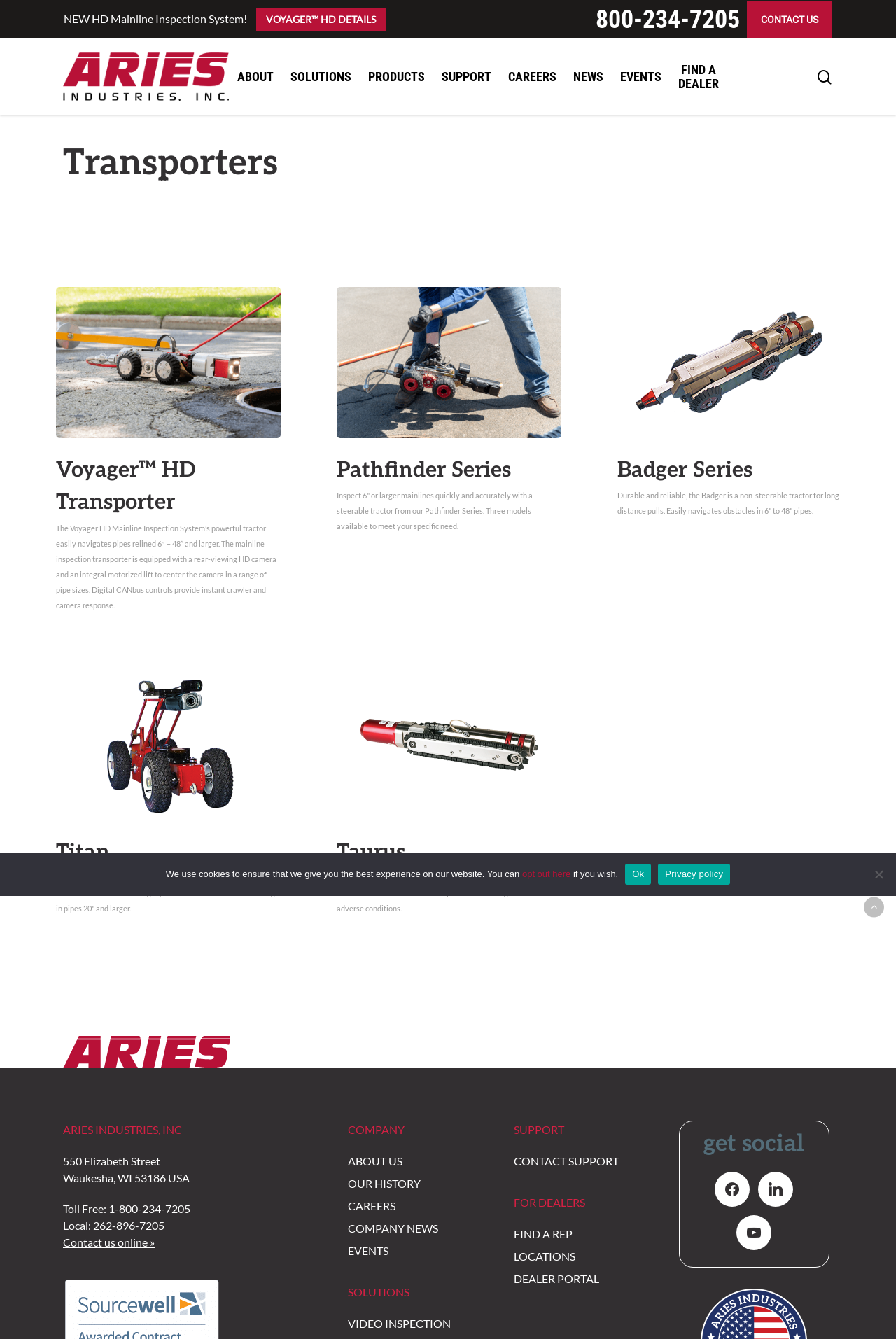Please identify the bounding box coordinates of the region to click in order to complete the given instruction: "View ABOUT page". The coordinates should be four float numbers between 0 and 1, i.e., [left, top, right, bottom].

[0.256, 0.052, 0.315, 0.063]